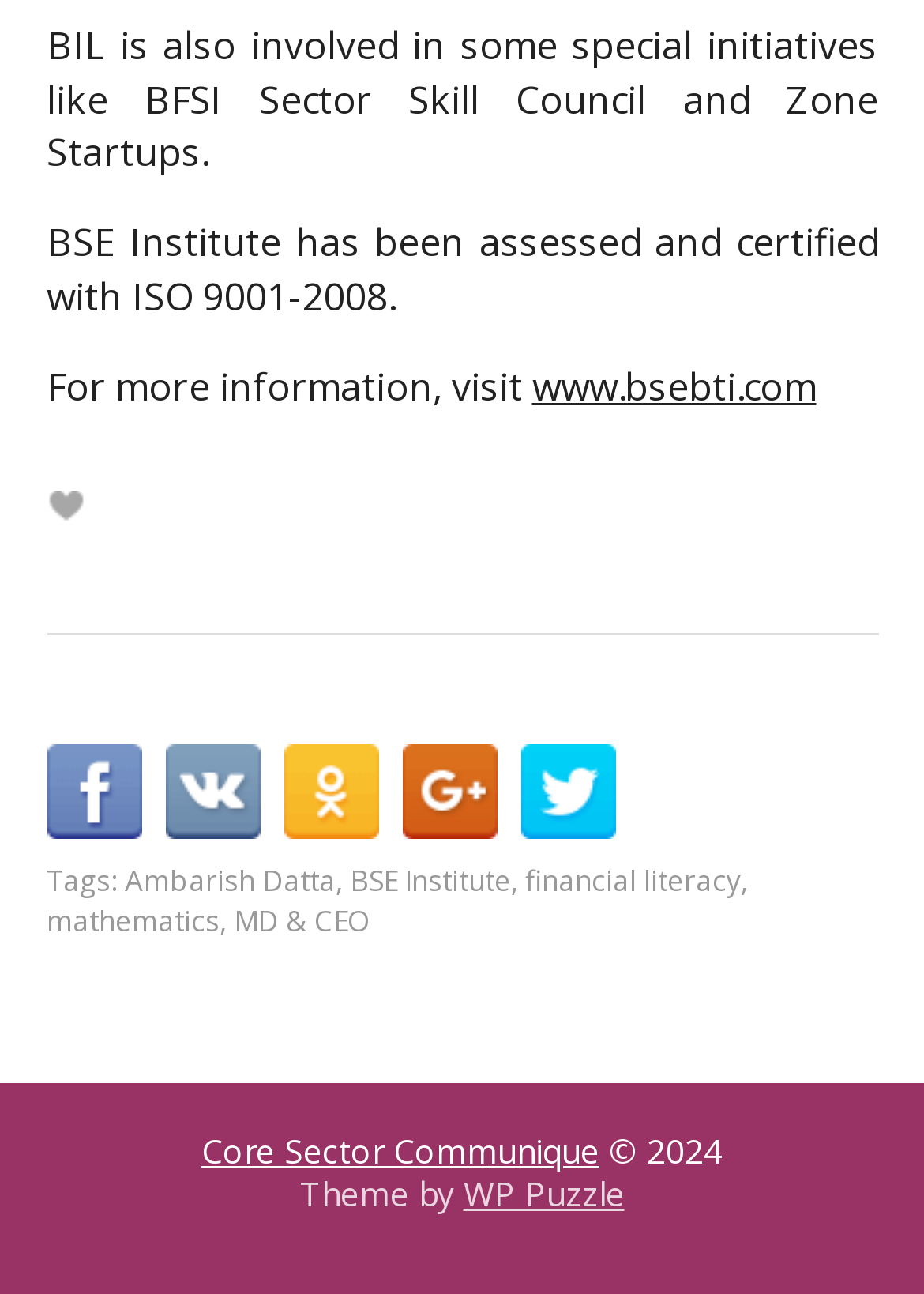Identify the bounding box coordinates for the region of the element that should be clicked to carry out the instruction: "Read about Core Sector Communique". The bounding box coordinates should be four float numbers between 0 and 1, i.e., [left, top, right, bottom].

[0.218, 0.873, 0.649, 0.907]